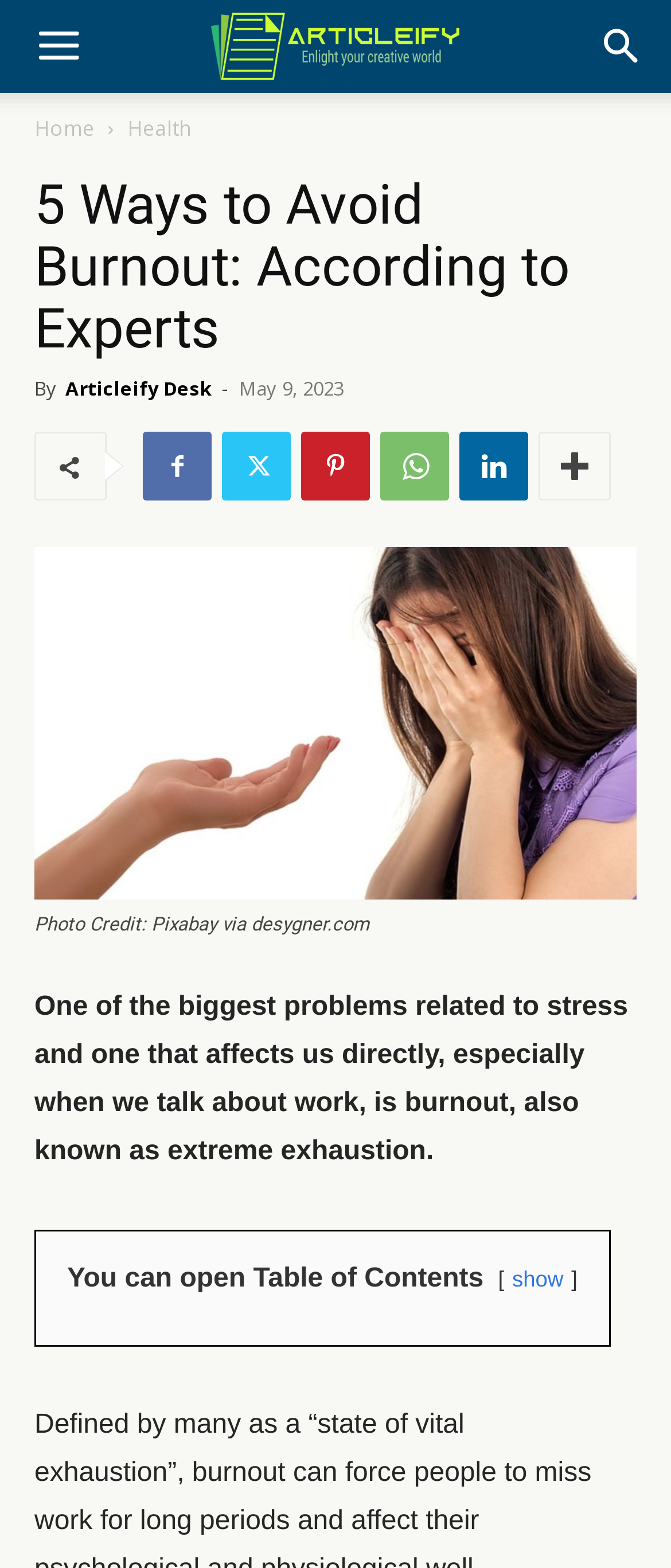Present a detailed account of what is displayed on the webpage.

The webpage is an article titled "5 Ways to Avoid Burnout: According to Experts" from Articleify. At the top left corner, there is a "Menu" button, and next to it, an "Articleify" logo. On the top right corner, there is a "Search" button. Below the logo, there are navigation links, including "Home" and "Health", which is the current section.

The main content of the article starts with a heading that matches the title, followed by the author's name, "Articleify Desk", and the publication date, "May 9, 2023". Below the heading, there are five social media links represented by icons.

The article features a figure with an image related to avoiding burnout, accompanied by a caption crediting the photo to Pixabay via desygner.com. The main text of the article discusses burnout, describing it as a major problem related to stress, especially at work, and also known as extreme exhaustion. The text is divided into paragraphs, with a table of contents link at the bottom.

Throughout the article, there are no other images besides the figure mentioned above. The overall structure of the webpage is clean, with a clear hierarchy of headings and concise text.